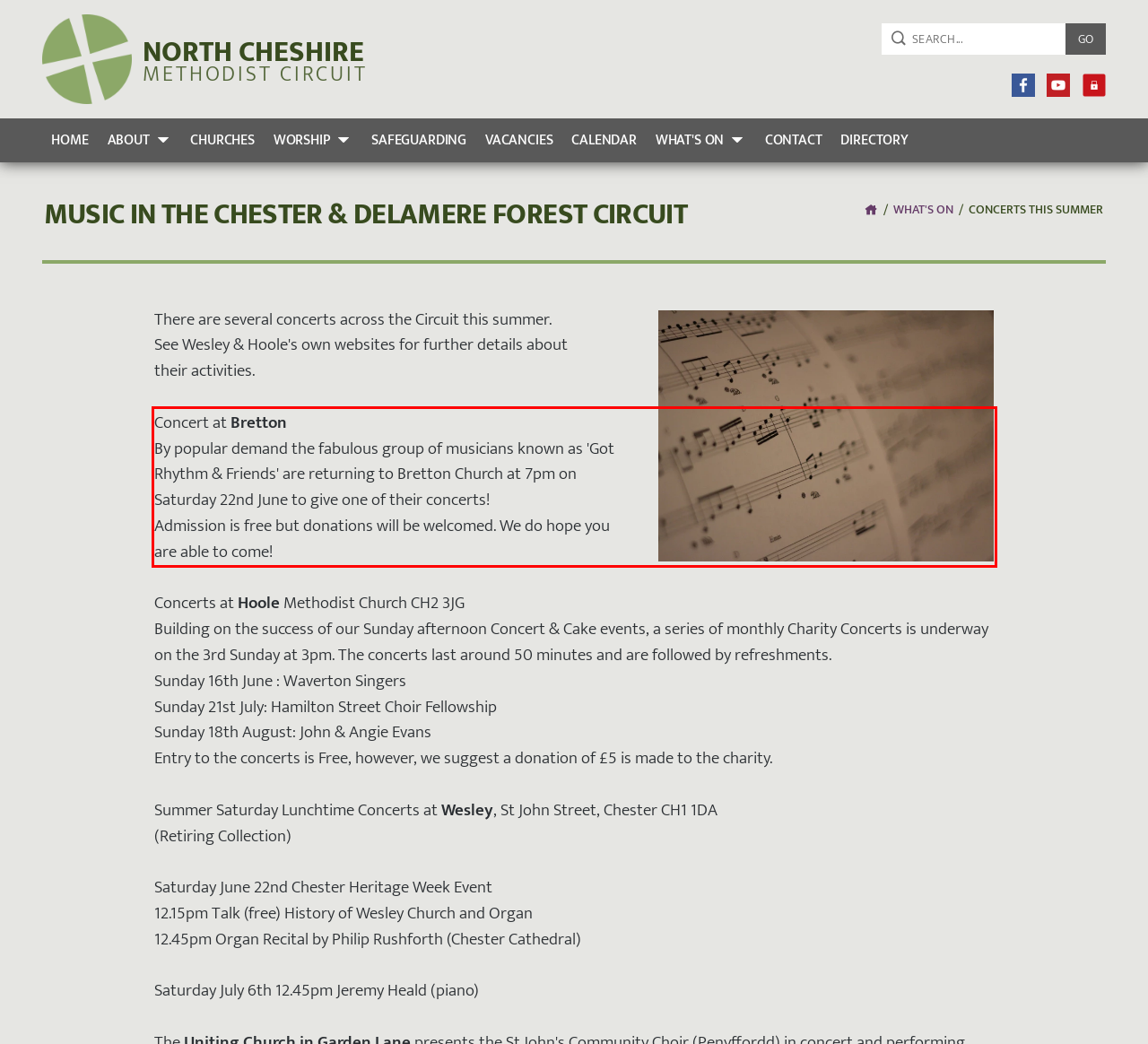Given a screenshot of a webpage with a red bounding box, please identify and retrieve the text inside the red rectangle.

Concert at Bretton By popular demand the fabulous group of musicians known as 'Got Rhythm & Friends' are returning to Bretton Church at 7pm on Saturday 22nd June to give one of their concerts! Admission is free but donations will be welcomed. We do hope you are able to come!